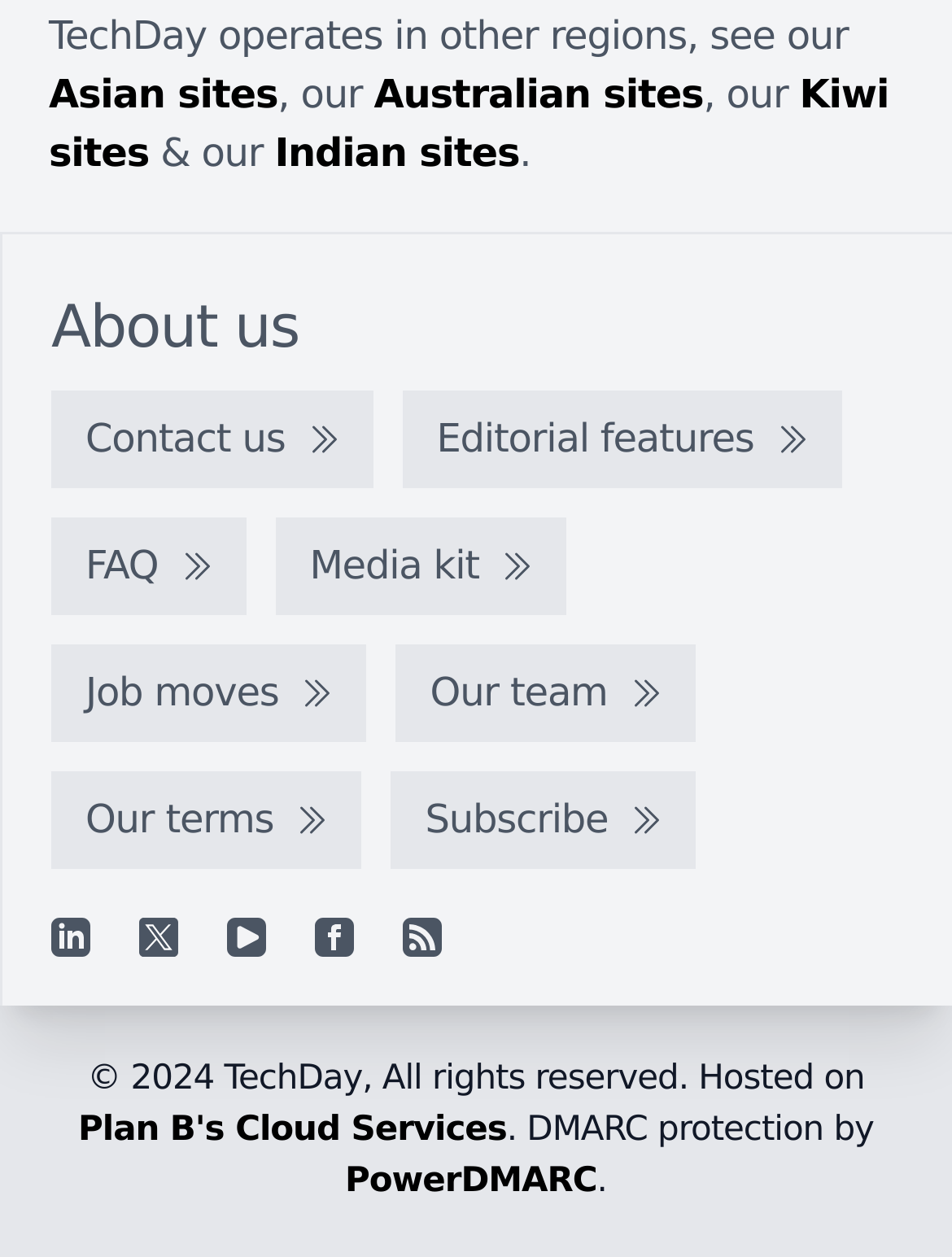What is the copyright year of TechDay?
Please respond to the question with a detailed and informative answer.

The copyright year of TechDay is mentioned at the bottom of the webpage as '© 2024 TechDay, All rights reserved.'